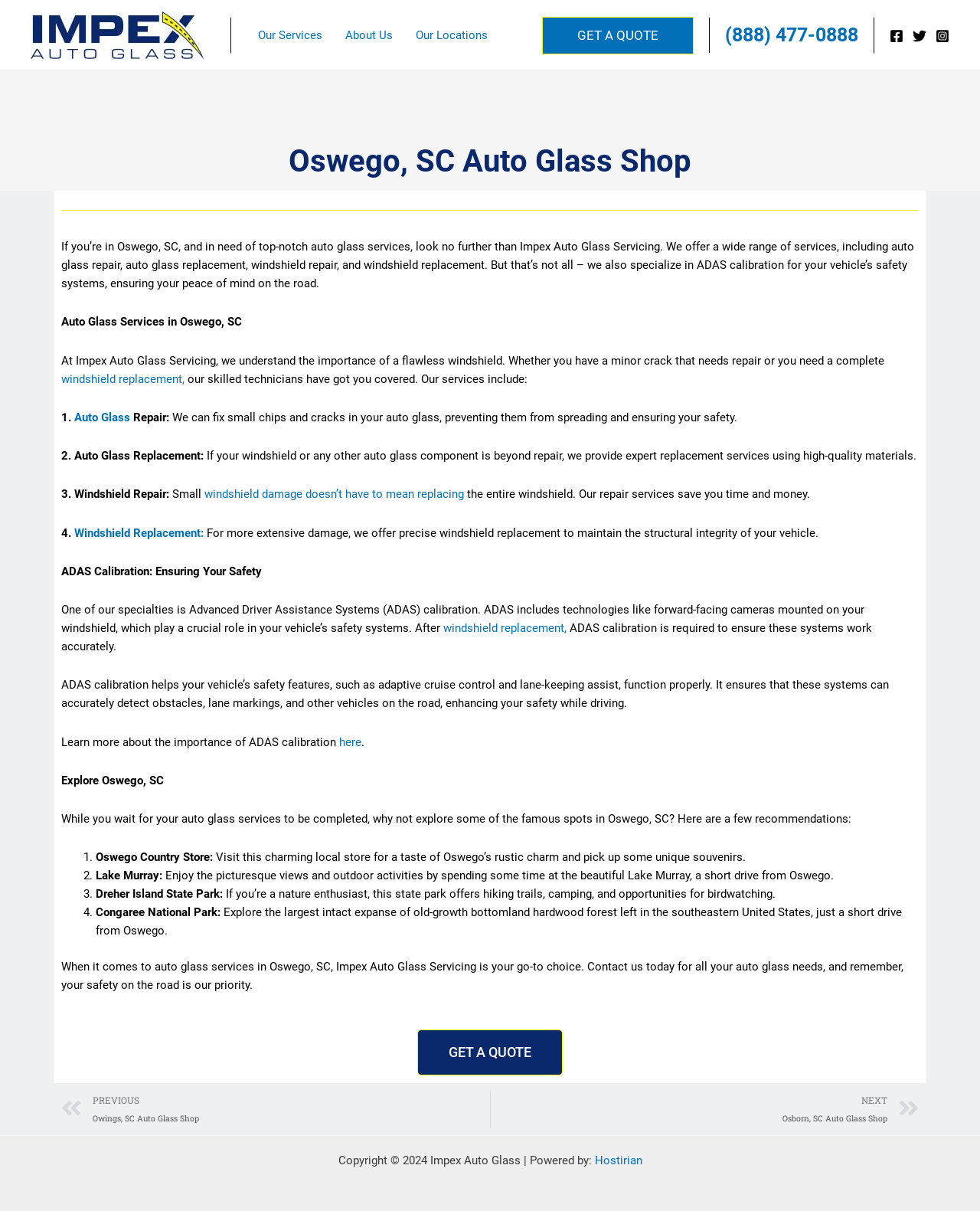Please provide a comprehensive answer to the question below using the information from the image: What are some local attractions near Oswego, SC?

The webpage provides recommendations for local attractions near Oswego, SC, which include Oswego Country Store, Lake Murray, Dreher Island State Park, and Congaree National Park. These attractions offer a range of activities, such as shopping, outdoor recreation, and nature exploration.